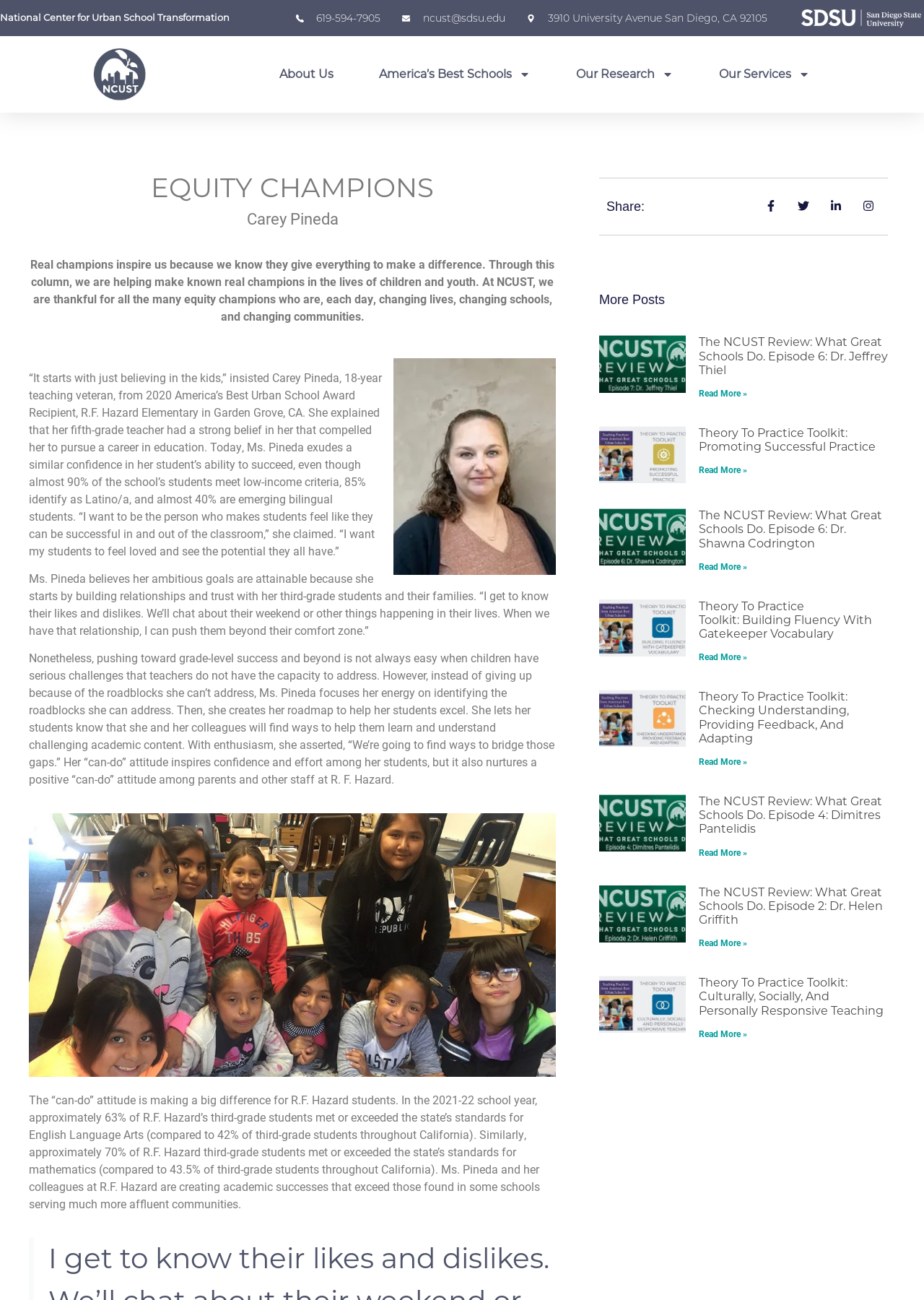How many social media sharing links are available under 'Share:'?
Please answer the question with as much detail as possible using the screenshot.

I counted the number of link elements under the heading 'Share:' and found 4 social media sharing links available.